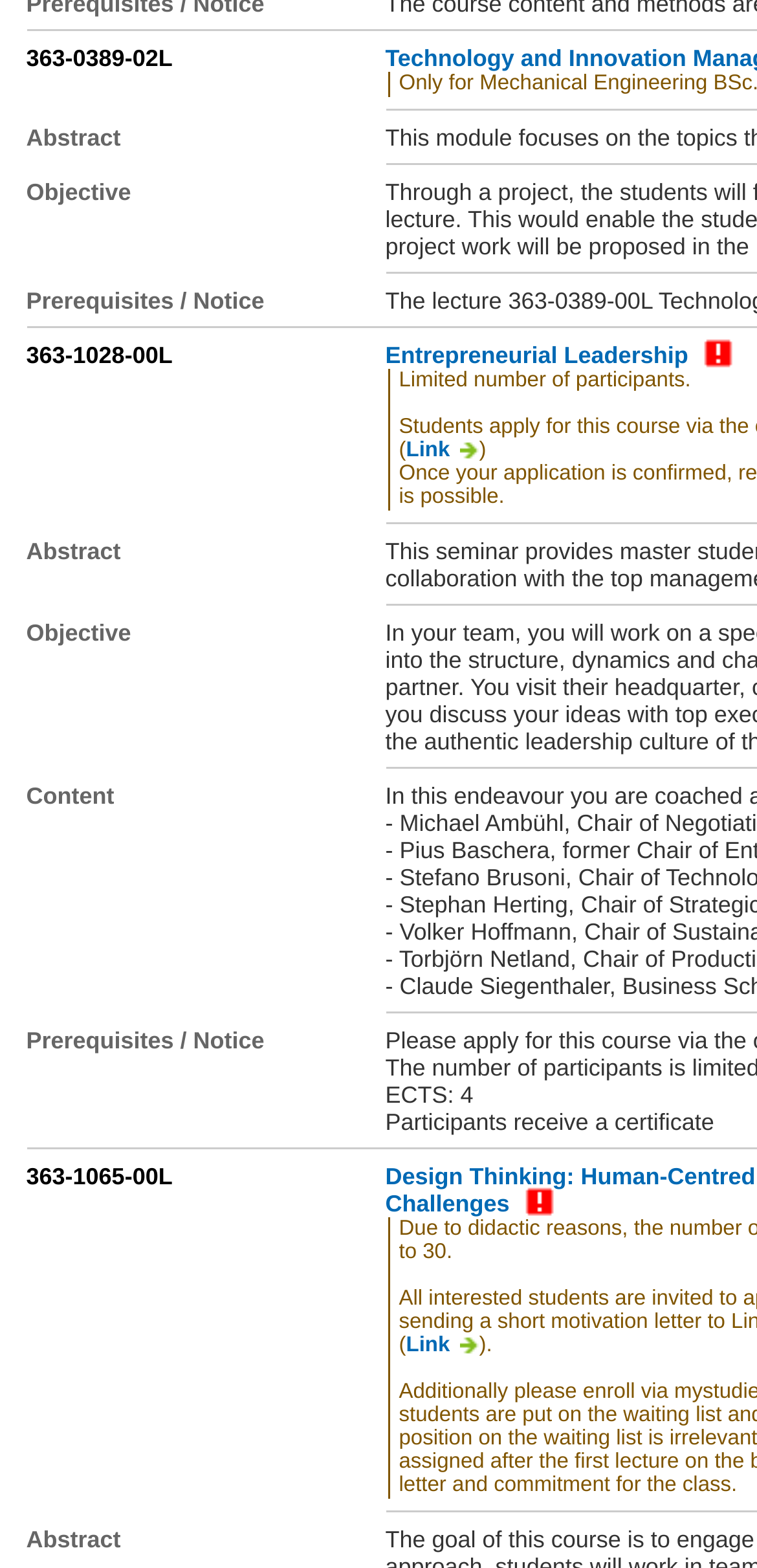Based on the element description "Link", predict the bounding box coordinates of the UI element.

[0.536, 0.851, 0.633, 0.866]